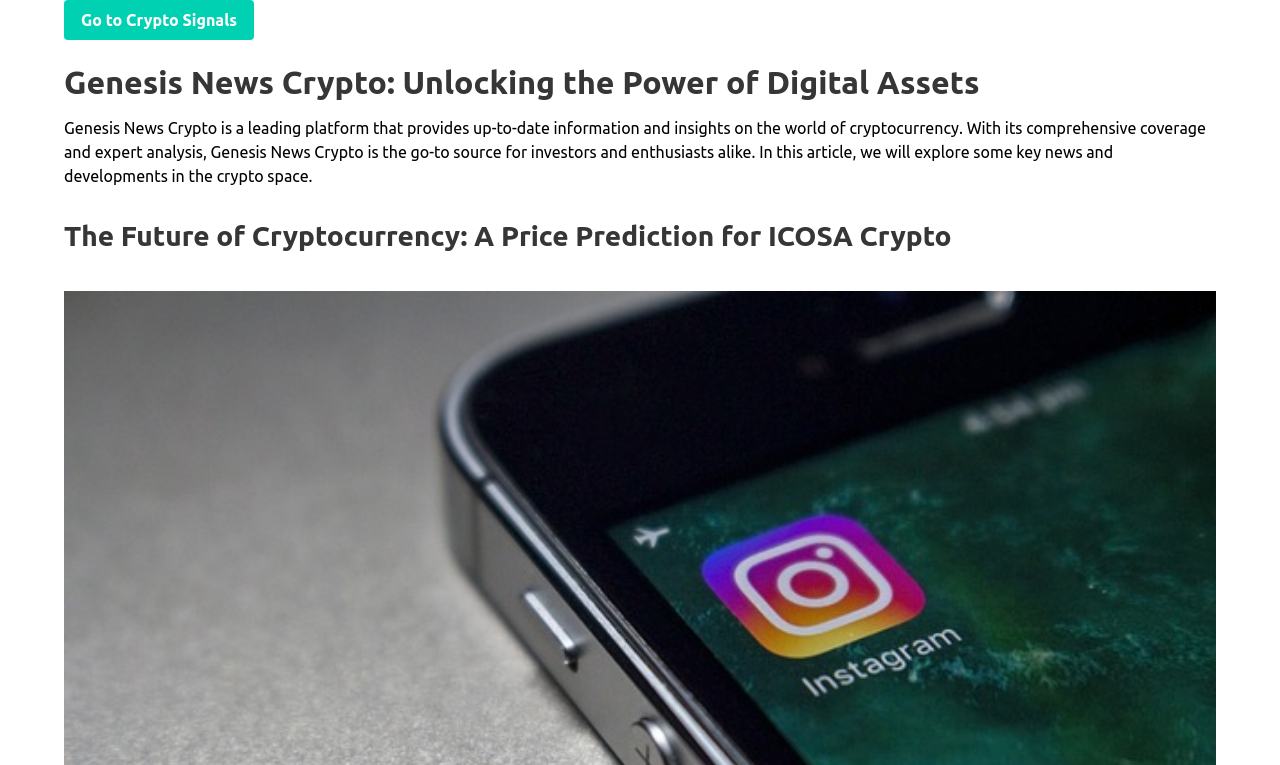Given the element description Go to Crypto Signals, identify the bounding box coordinates for the UI element on the webpage screenshot. The format should be (top-left x, top-left y, bottom-right x, bottom-right y), with values between 0 and 1.

[0.05, 0.0, 0.198, 0.052]